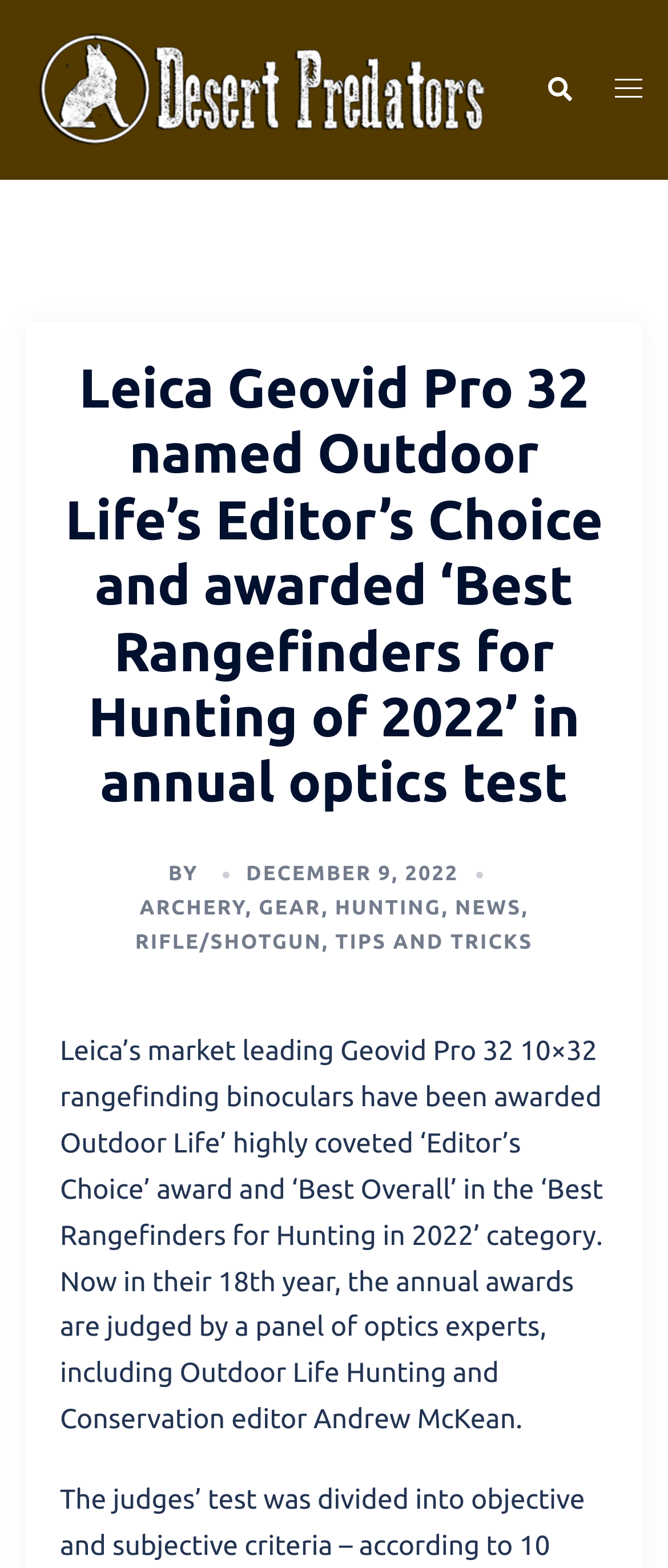Locate and extract the text of the main heading on the webpage.

Leica Geovid Pro 32 named Outdoor Life’s Editor’s Choice and awarded ‘Best Rangefinders for Hunting of 2022’ in annual optics test